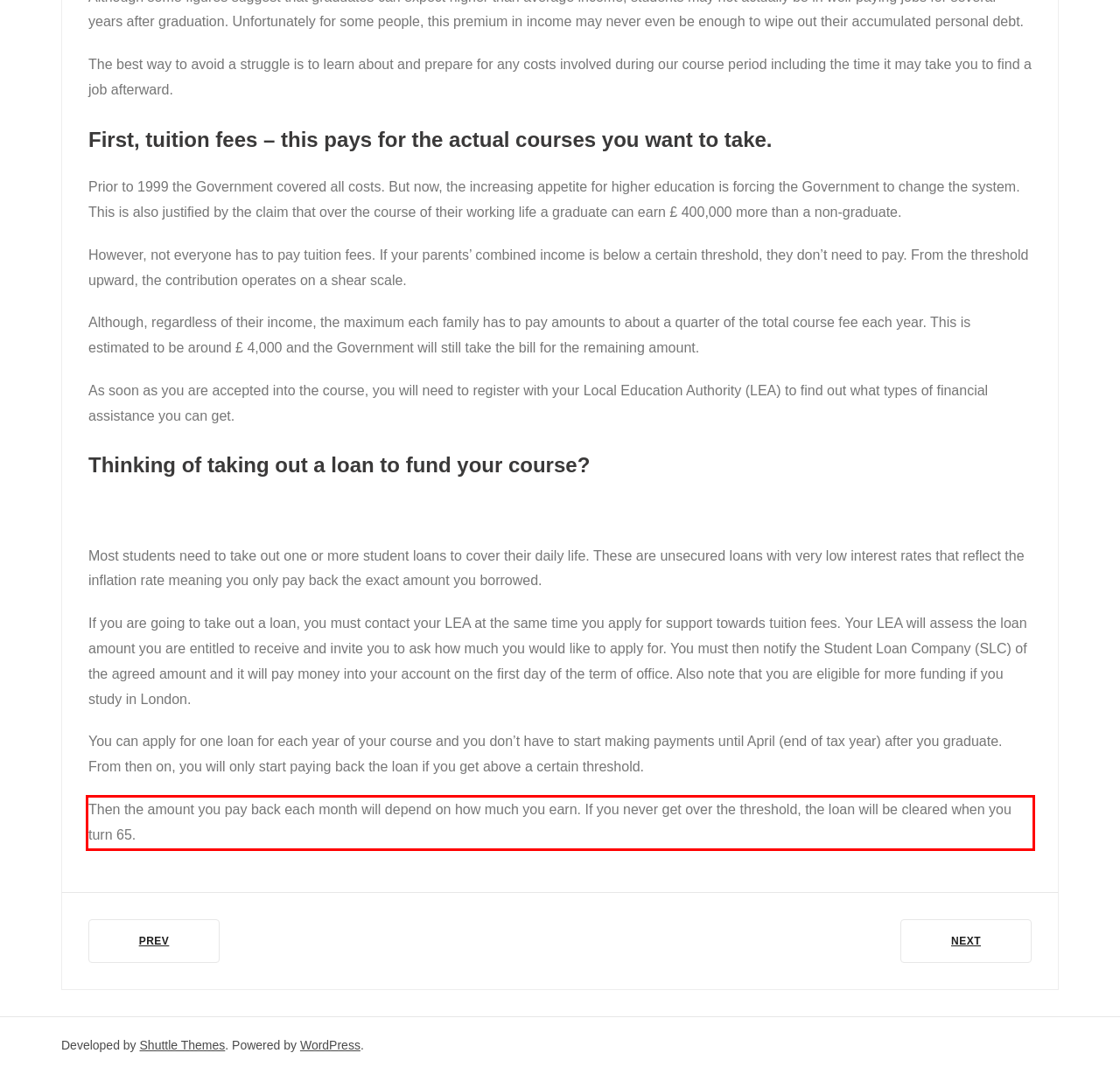Observe the screenshot of the webpage, locate the red bounding box, and extract the text content within it.

Then the amount you pay back each month will depend on how much you earn. If you never get over the threshold, the loan will be cleared when you turn 65.